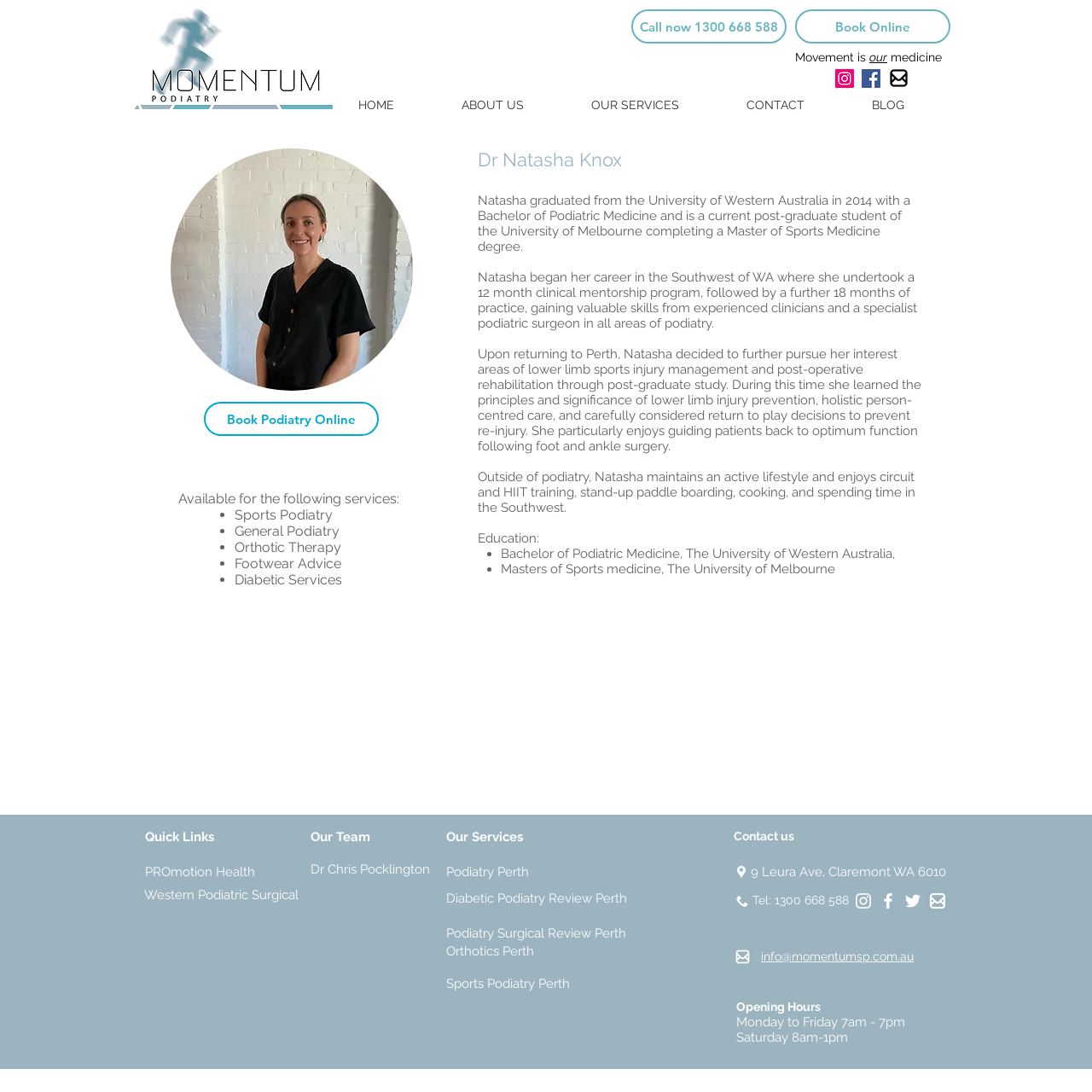Pinpoint the bounding box coordinates of the clickable area needed to execute the instruction: "Follow the 'Re: [Condor-users] Job Resubmission' link". The coordinates should be specified as four float numbers between 0 and 1, i.e., [left, top, right, bottom].

None